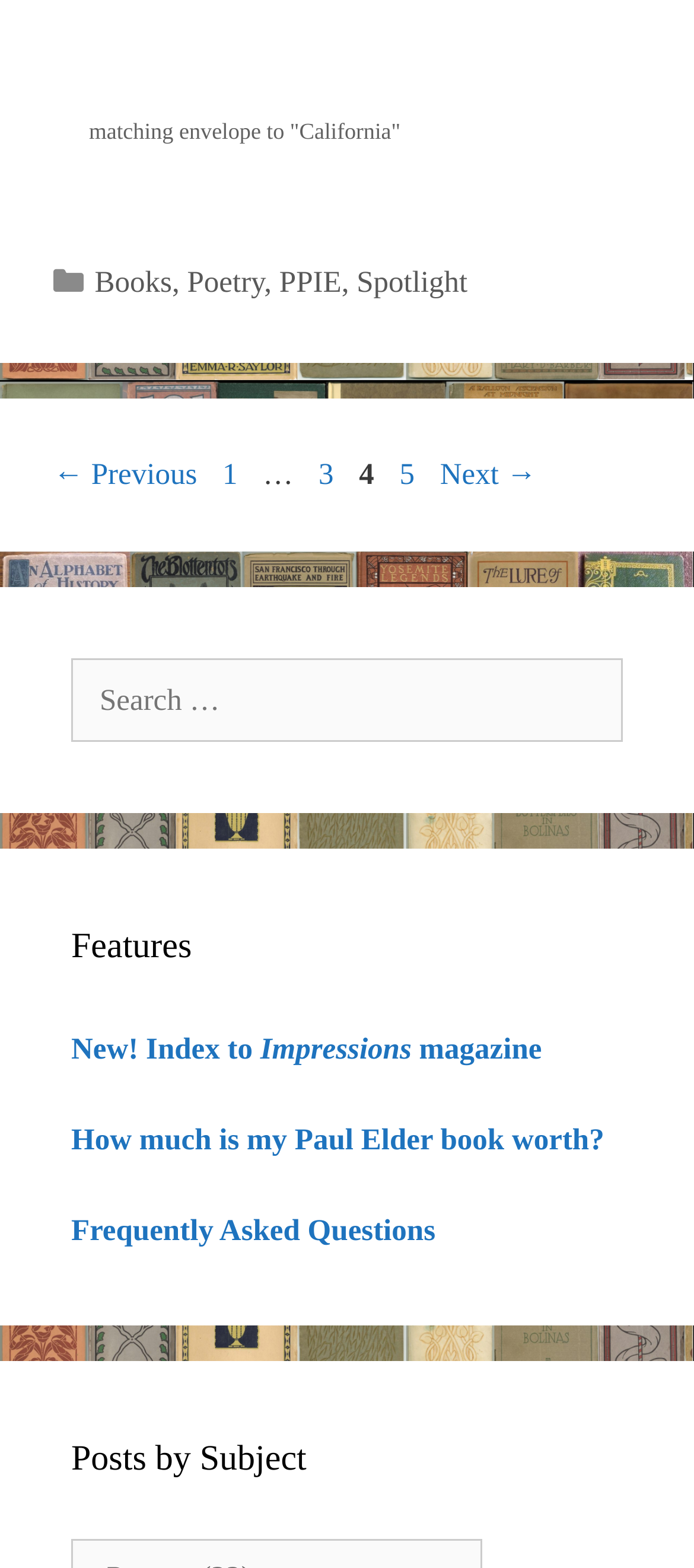Using the provided description Frequently Asked Questions, find the bounding box coordinates for the UI element. Provide the coordinates in (top-left x, top-left y, bottom-right x, bottom-right y) format, ensuring all values are between 0 and 1.

[0.103, 0.774, 0.627, 0.796]